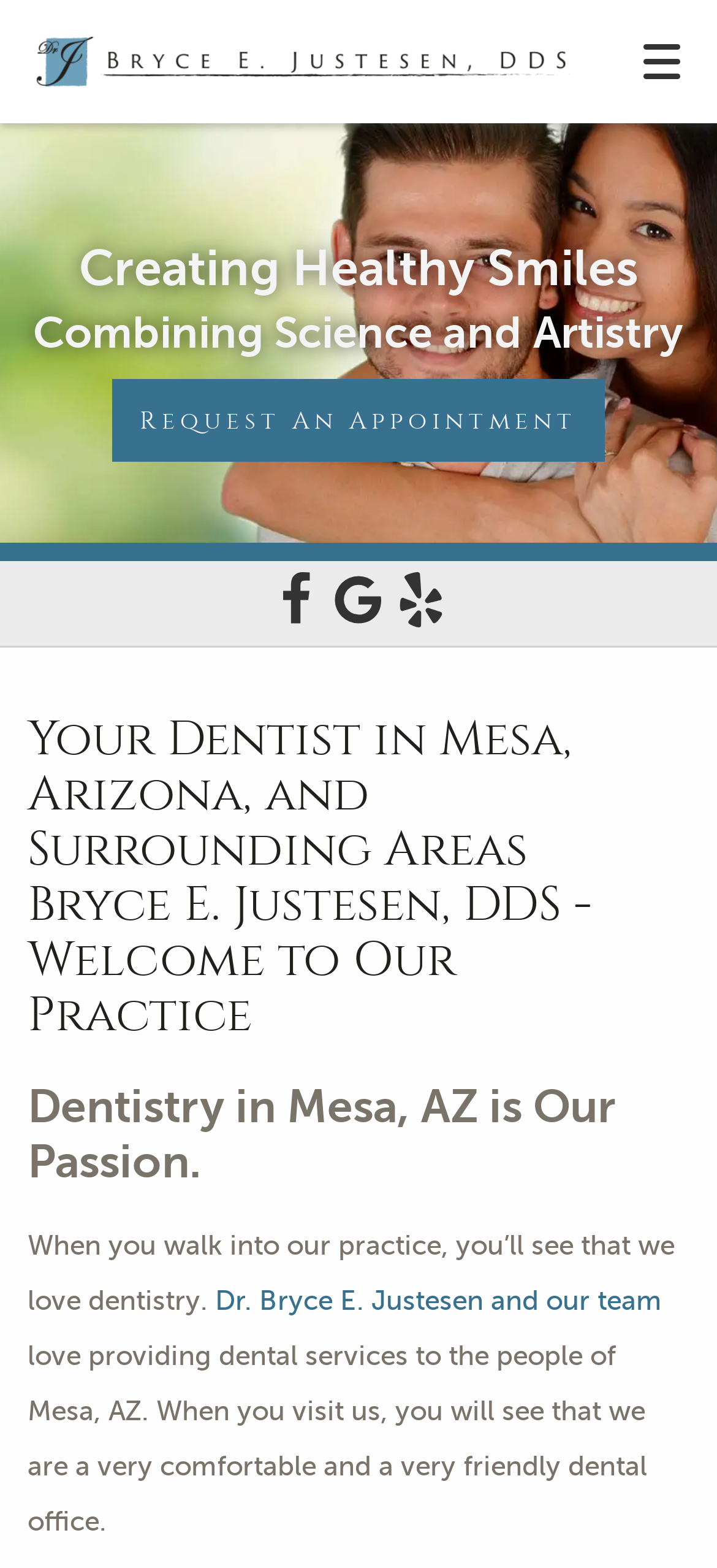Locate the bounding box coordinates of the clickable region necessary to complete the following instruction: "Click the logo". Provide the coordinates in the format of four float numbers between 0 and 1, i.e., [left, top, right, bottom].

[0.0, 0.0, 0.846, 0.078]